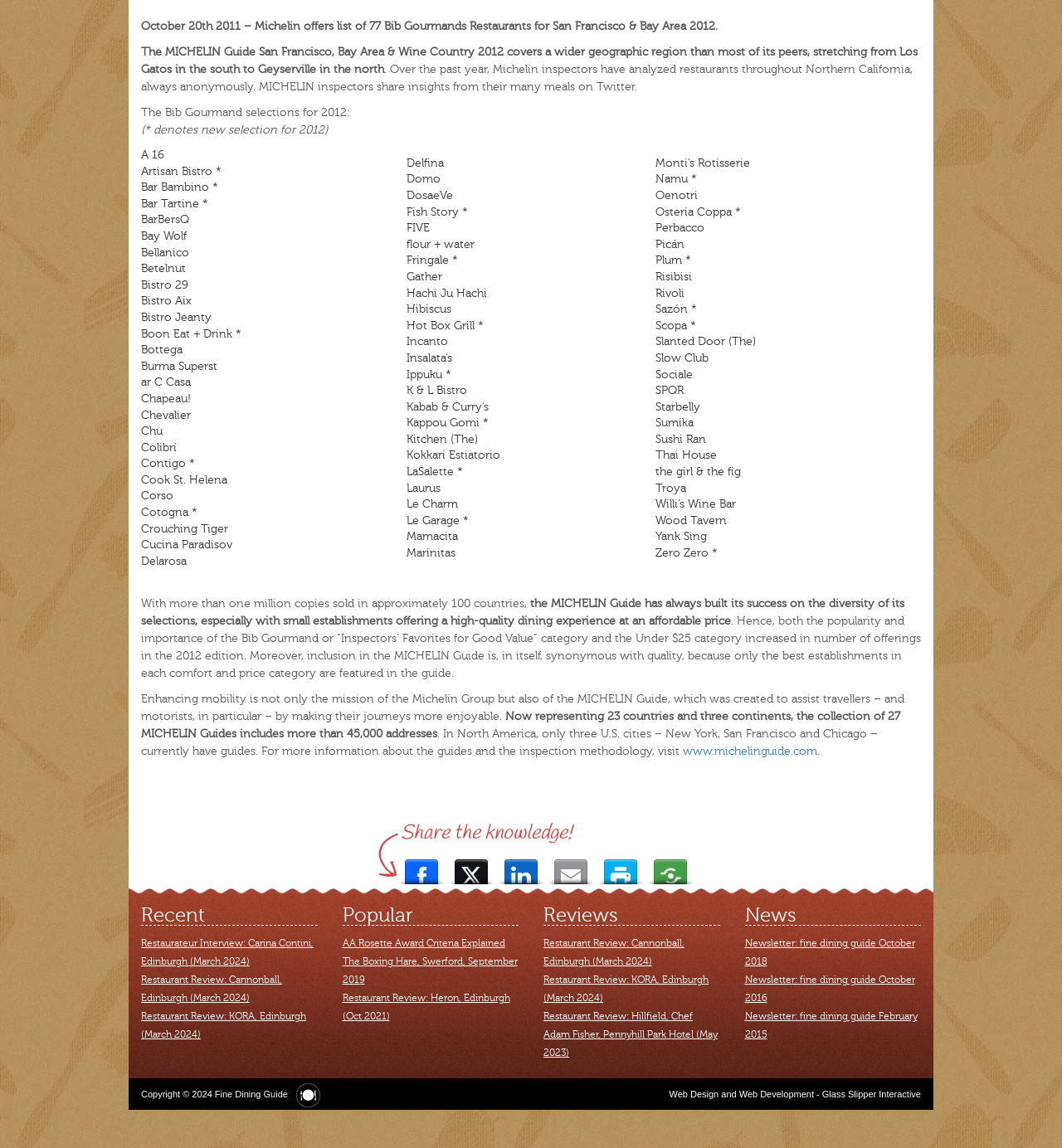Find the bounding box coordinates of the clickable area that will achieve the following instruction: "View the list of Bib Gourmands Restaurants".

[0.133, 0.129, 0.383, 0.497]